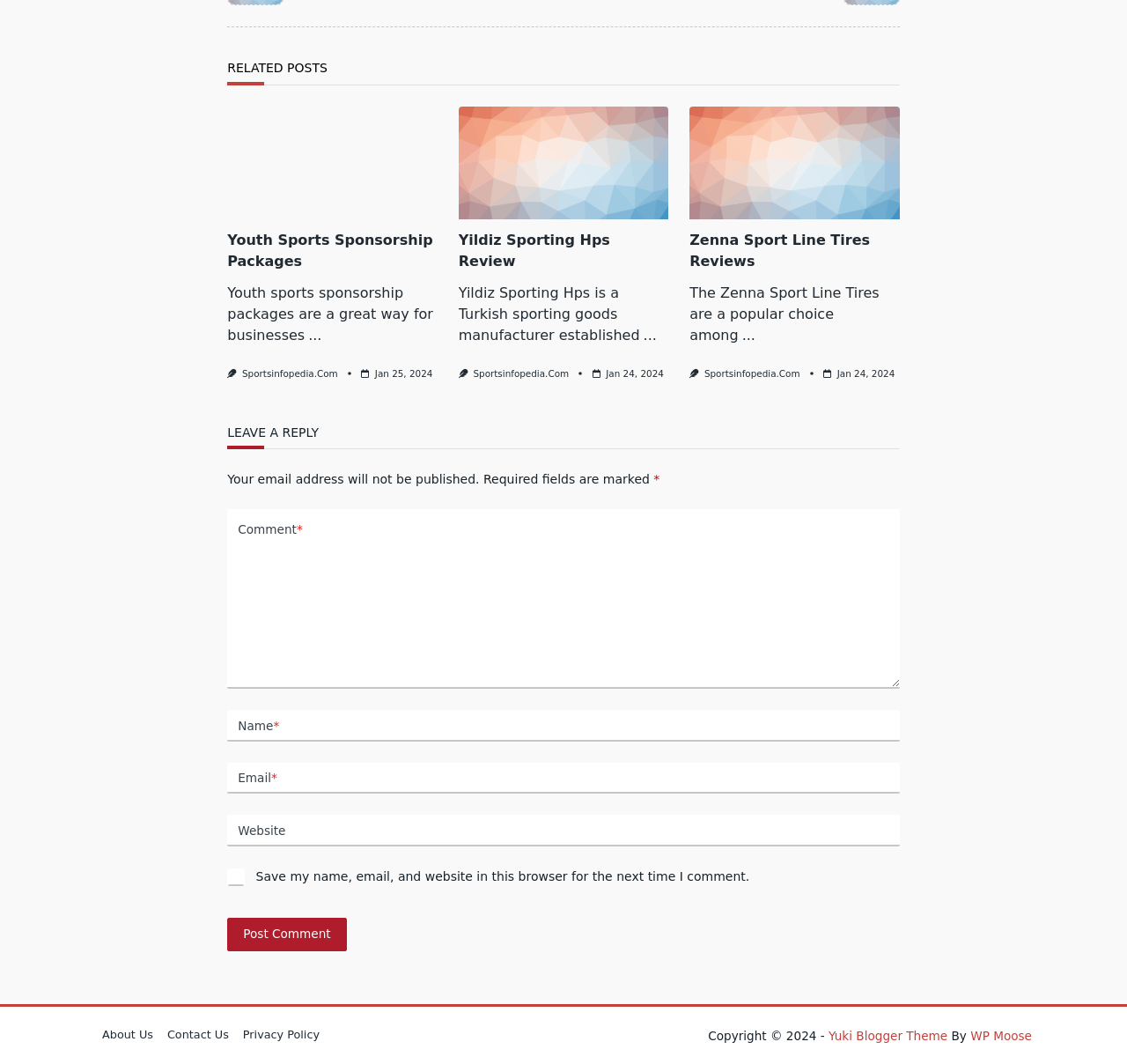What is the function of the checkboxes in the comment form? From the image, respond with a single word or brief phrase.

Saving user data